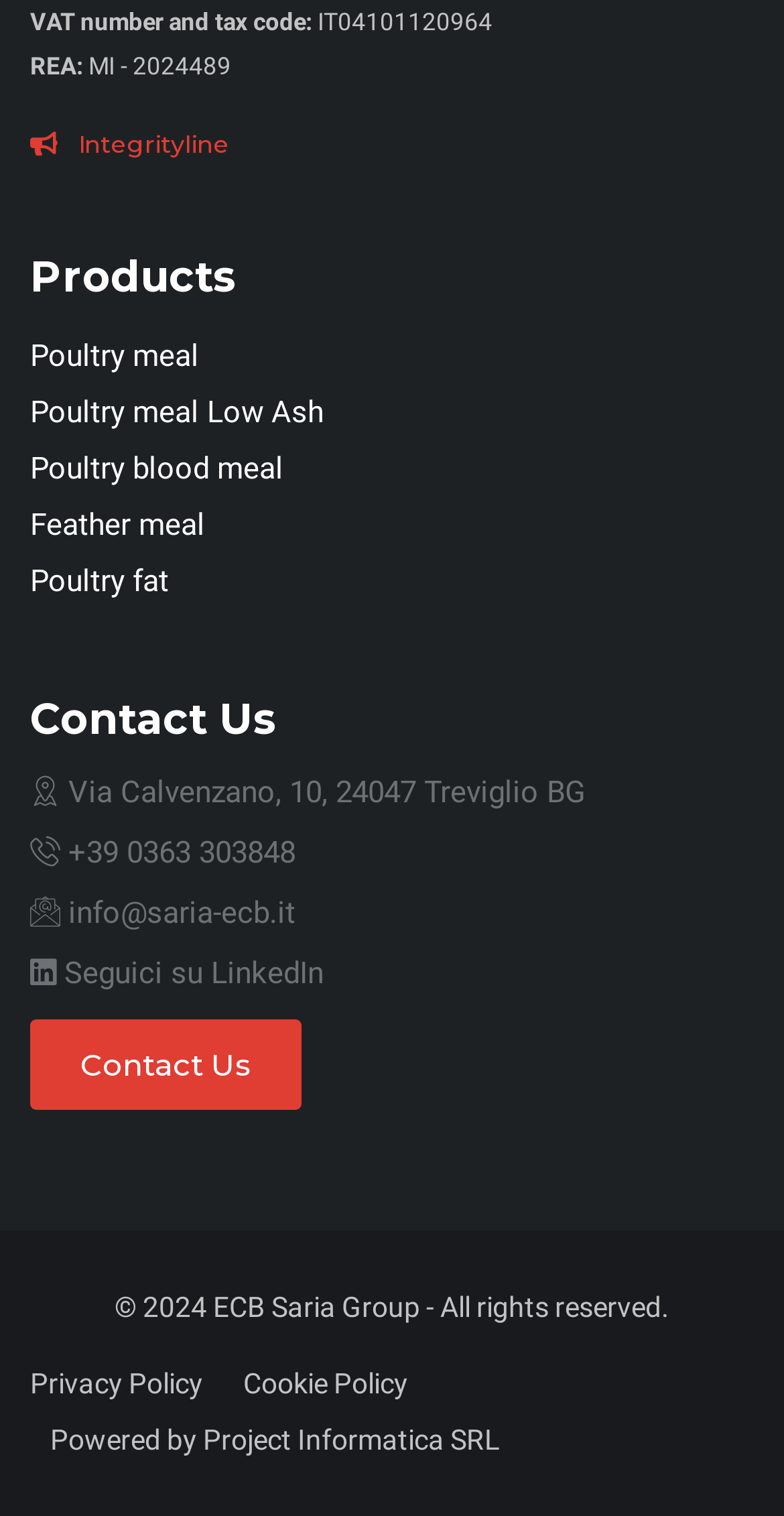Can you specify the bounding box coordinates for the region that should be clicked to fulfill this instruction: "Read the privacy policy".

[0.038, 0.901, 0.285, 0.923]